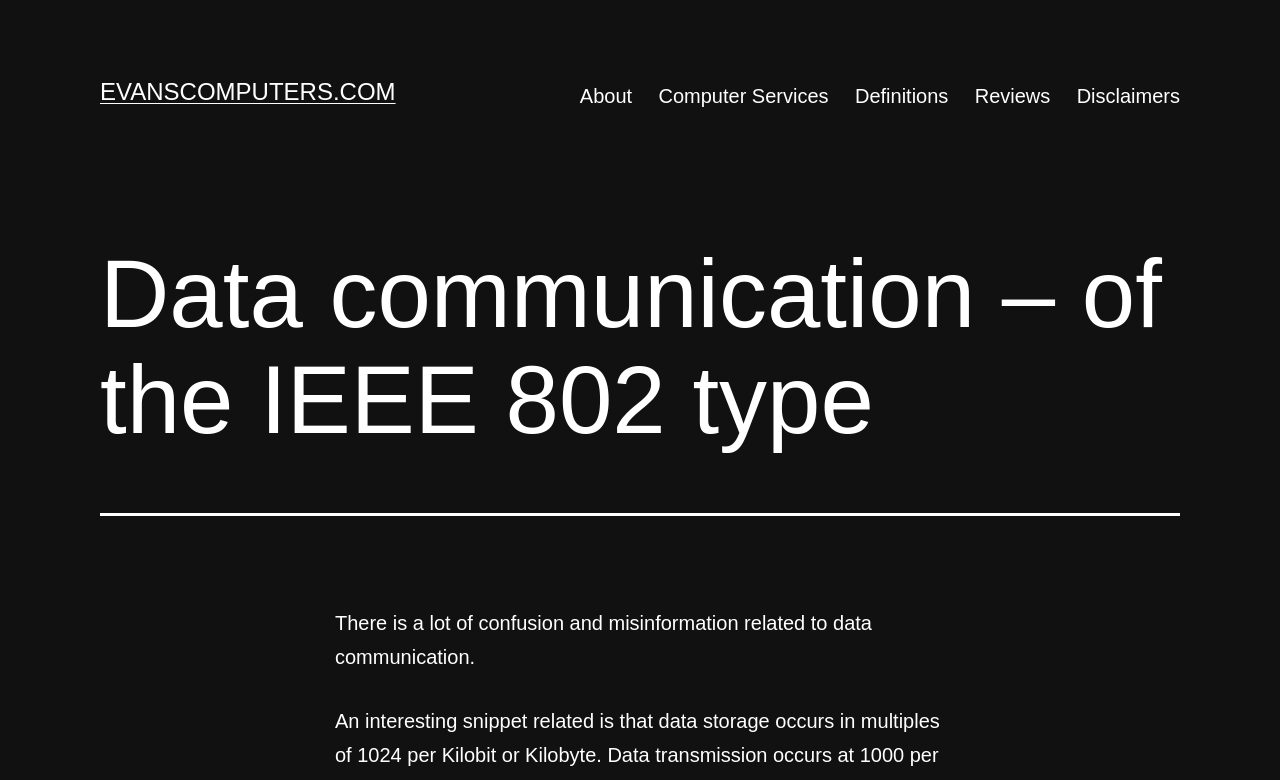What is the topic of the webpage?
We need a detailed and meticulous answer to the question.

The heading on the webpage indicates that the topic is 'Data communication – of the IEEE 802 type'. This suggests that the webpage is discussing data communication, specifically in the context of IEEE 802.